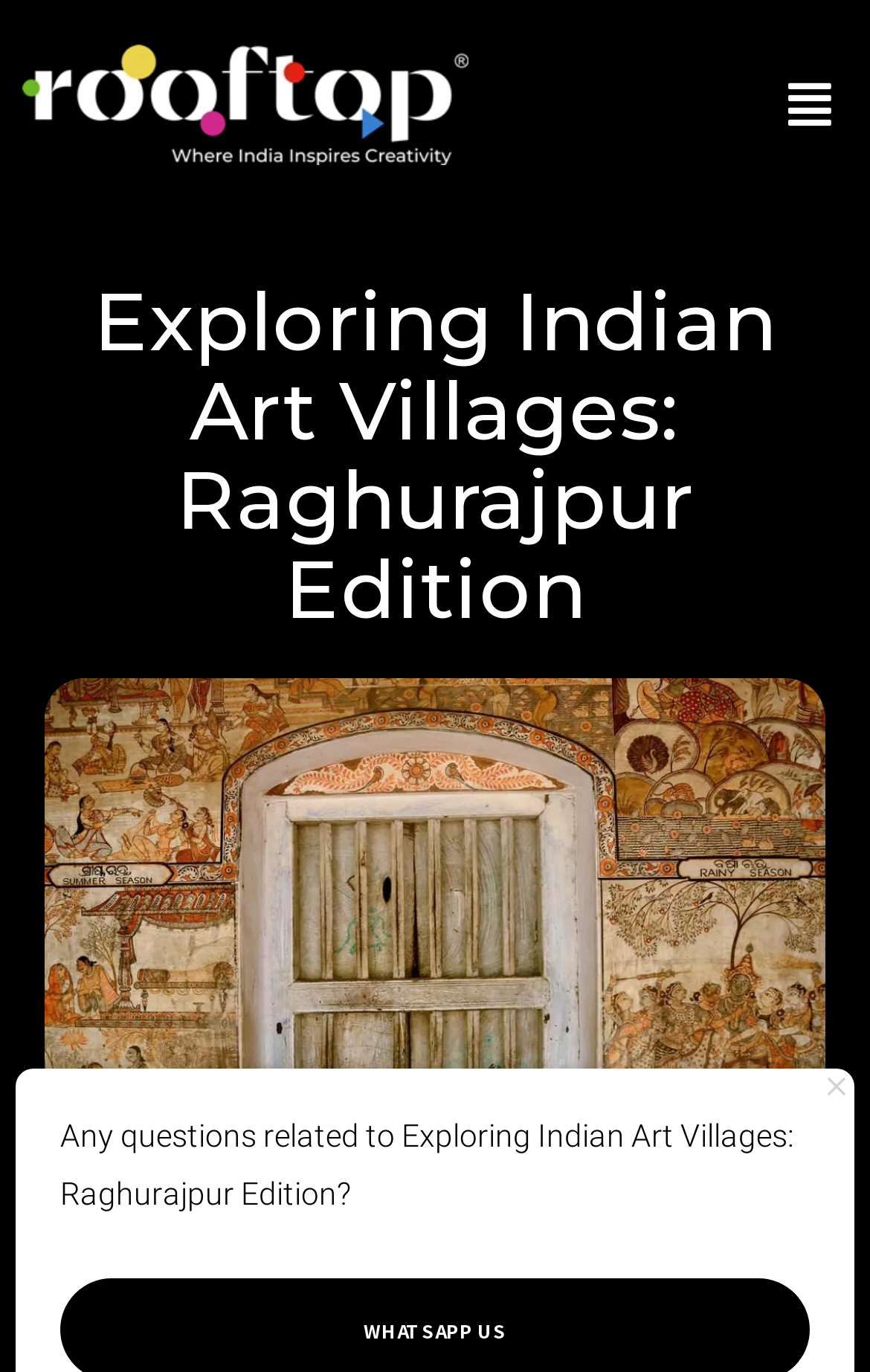What type of art can be learned online?
Based on the image, answer the question in a detailed manner.

The link 'Learn Indian art online' has a bounding box with coordinates [0.026, 0.033, 0.538, 0.121]. This indicates that the webpage provides an option to learn Indian art online.